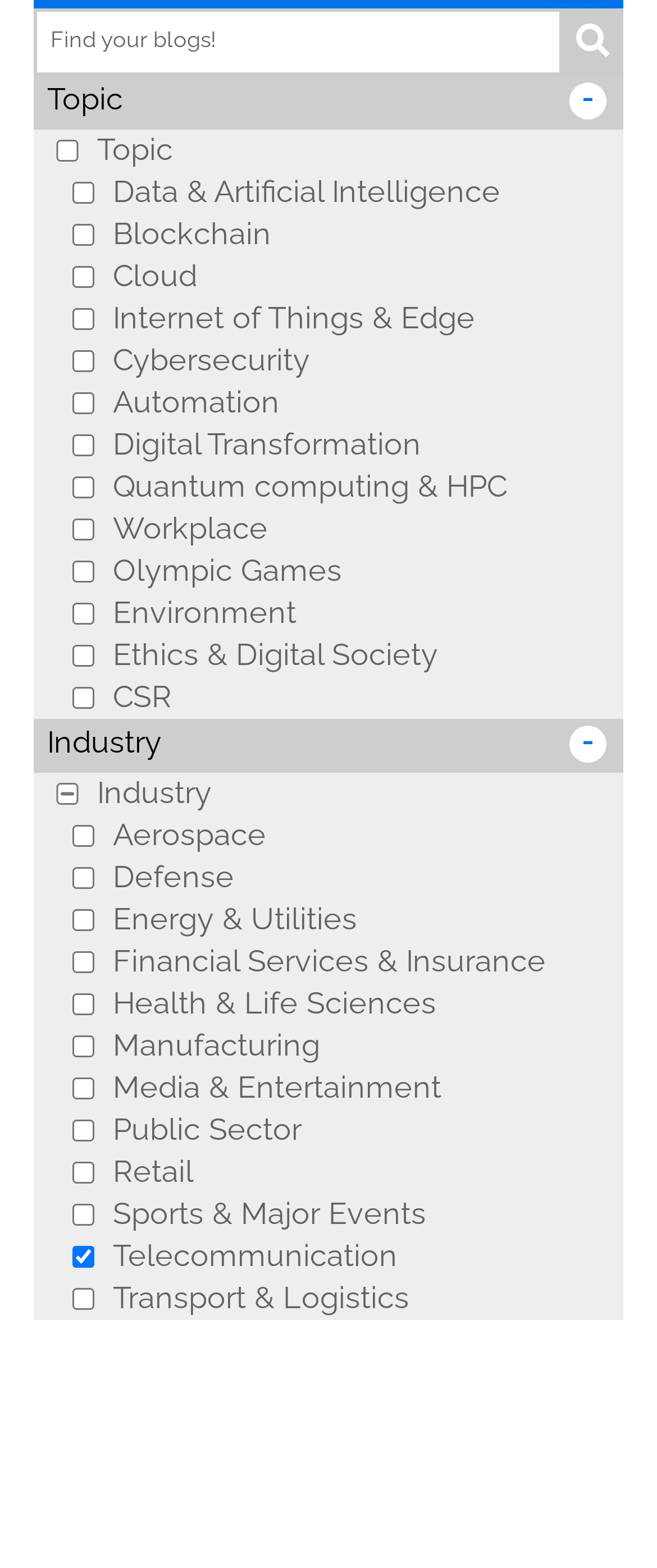How many links are there under Marketing cookies?
Refer to the image and provide a one-word or short phrase answer.

4